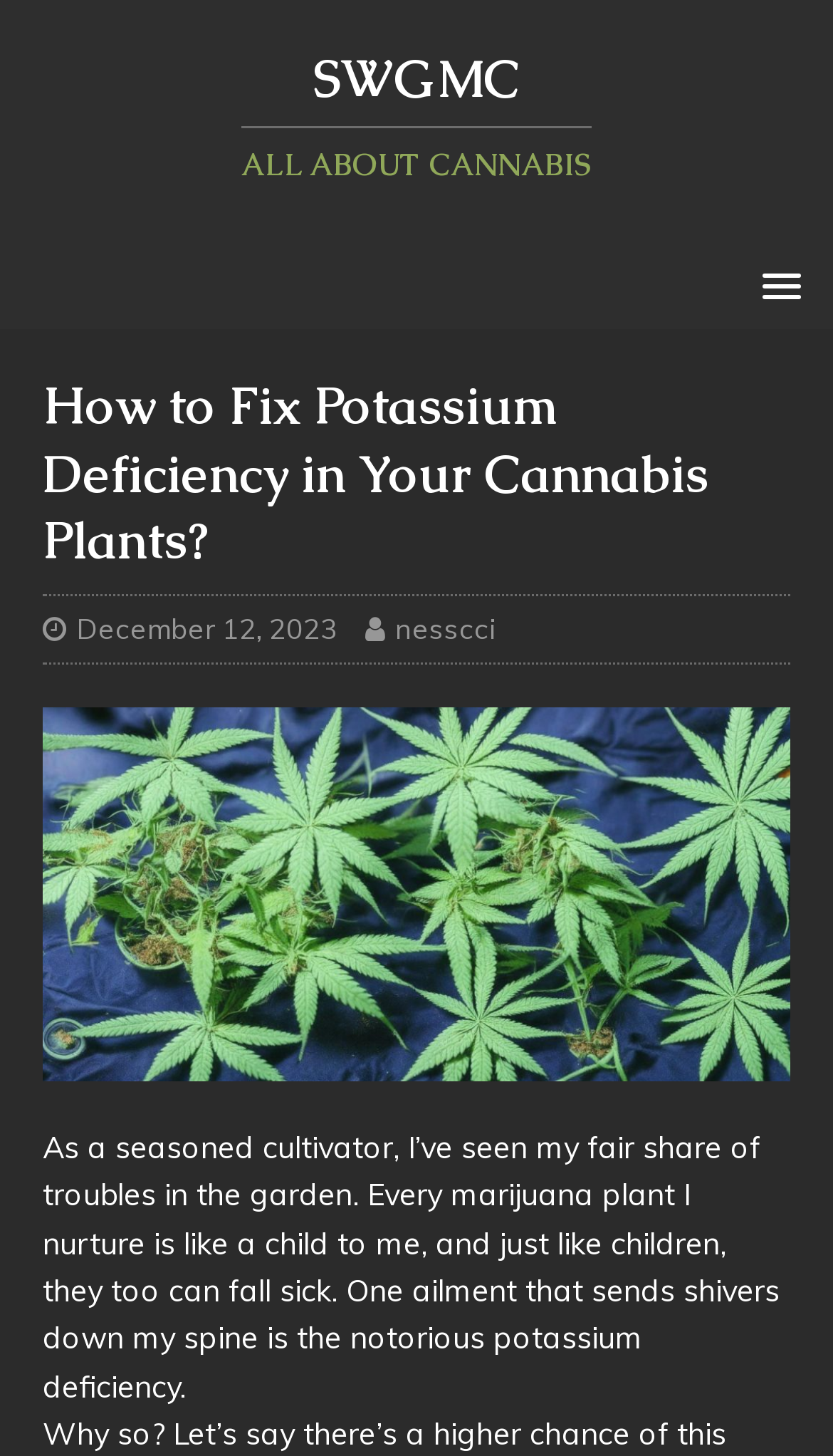Provide a short, one-word or phrase answer to the question below:
What is the format of the article?

Text with an image